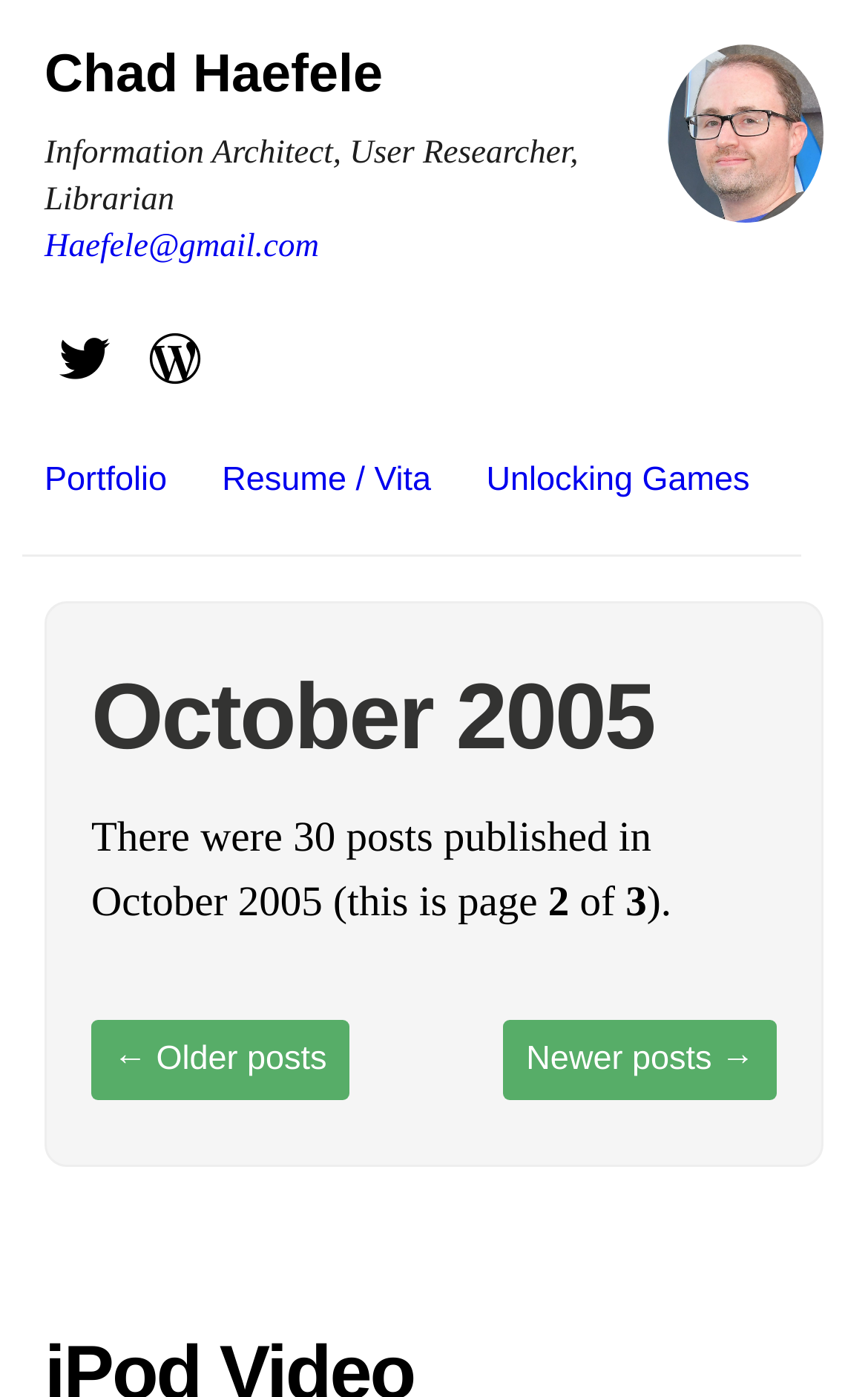Using the element description provided, determine the bounding box coordinates in the format (top-left x, top-left y, bottom-right x, bottom-right y). Ensure that all values are floating point numbers between 0 and 1. Element description: parent_node: Chad Haefele title="Chad Haefele"

[0.769, 0.032, 0.949, 0.19]